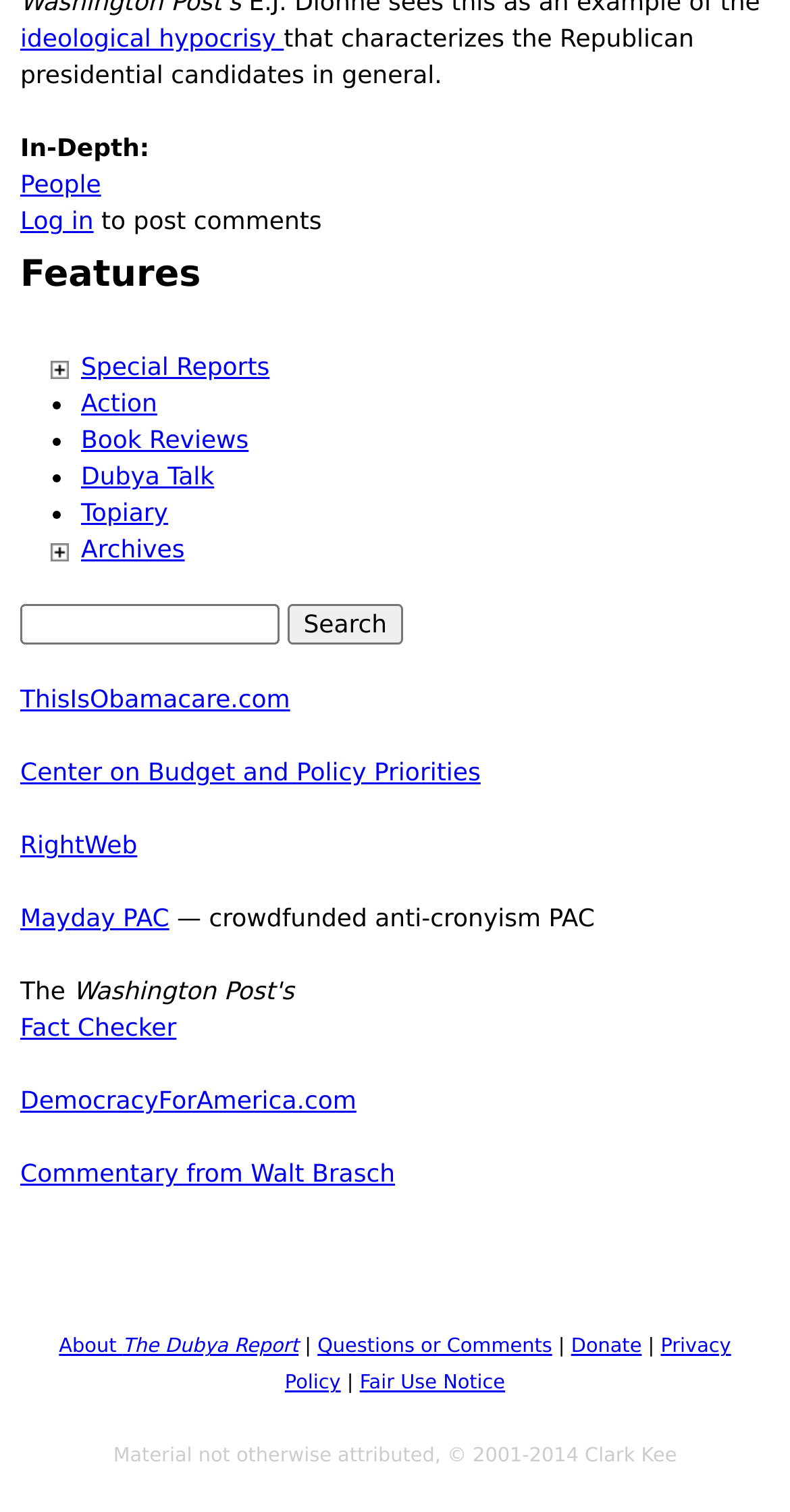Respond concisely with one word or phrase to the following query:
What is the purpose of the search form?

To search